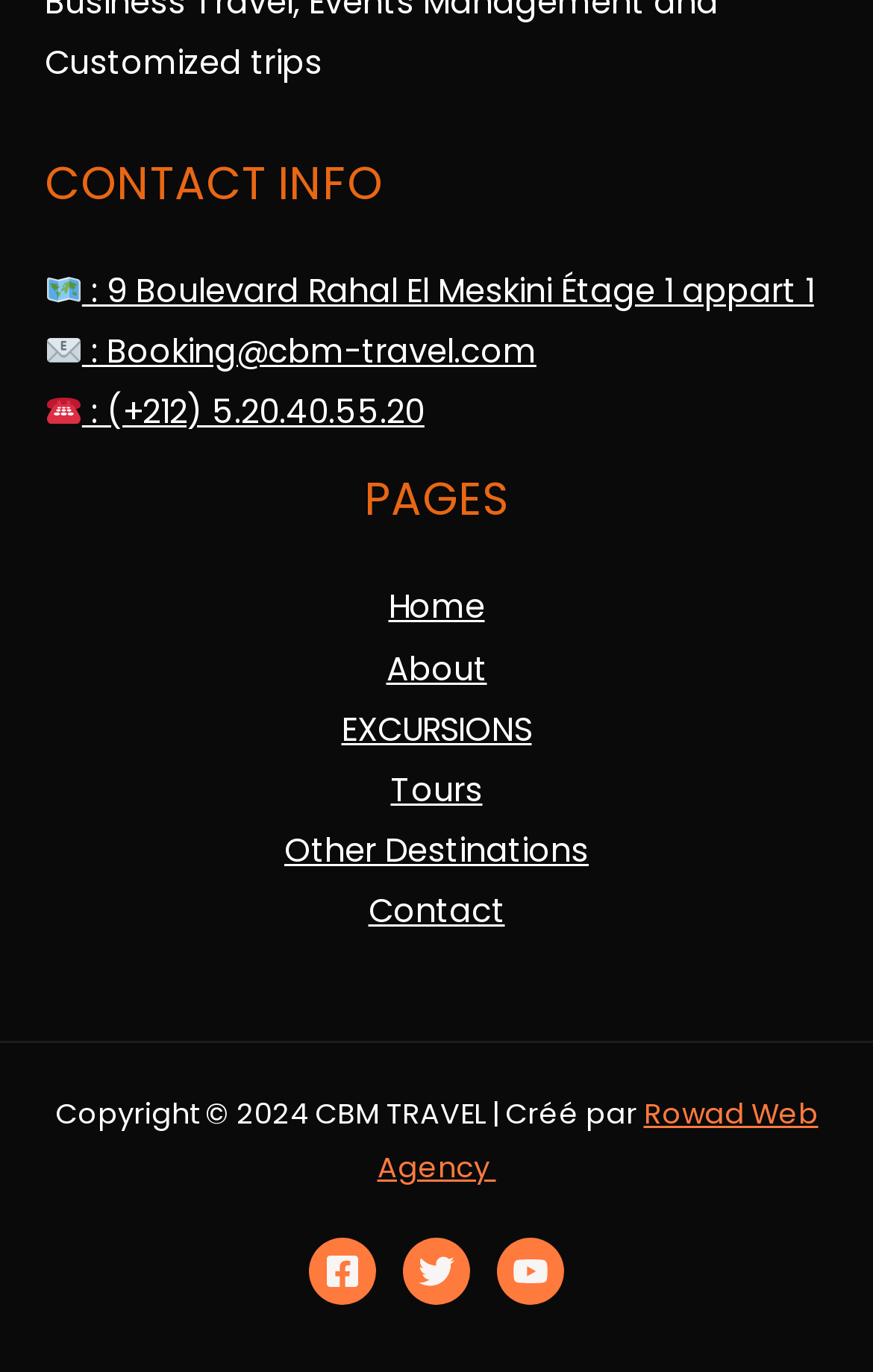Determine the bounding box coordinates for the HTML element mentioned in the following description: ": Booking@cbm-travel.com". The coordinates should be a list of four floats ranging from 0 to 1, represented as [left, top, right, bottom].

[0.051, 0.24, 0.614, 0.273]